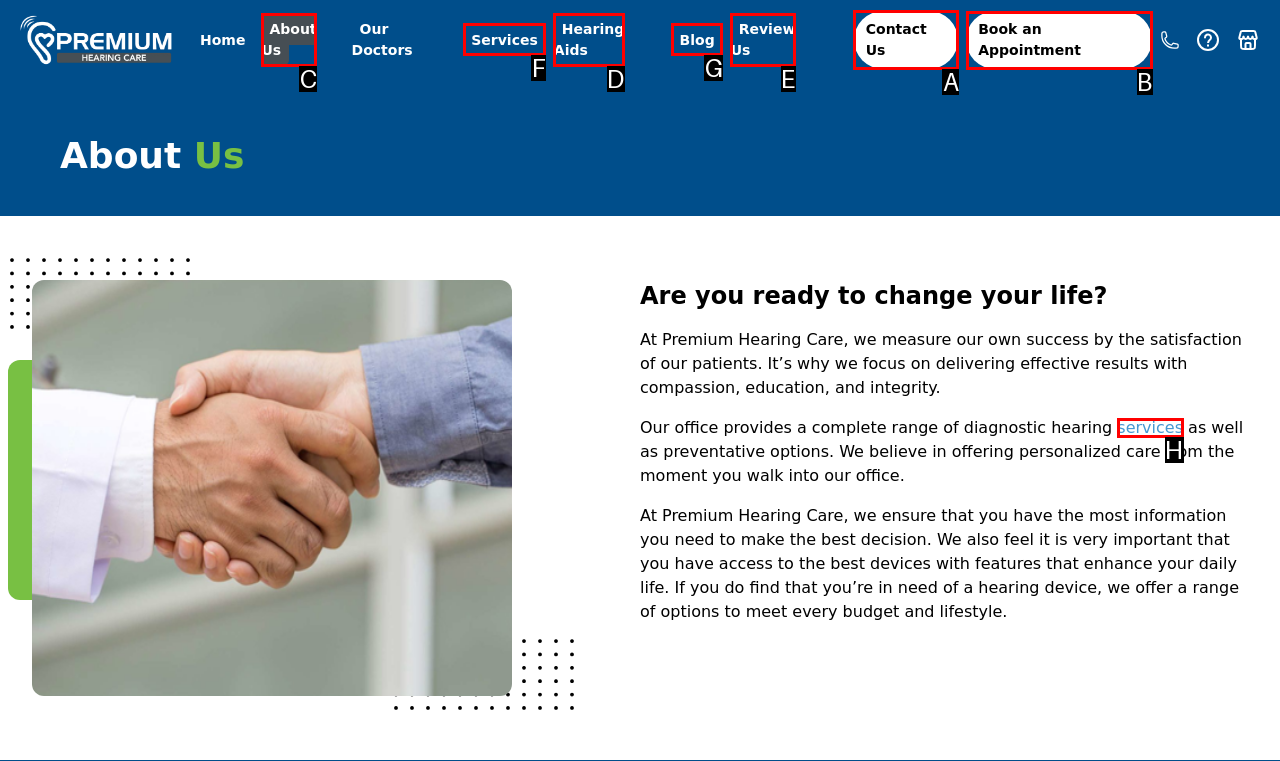Point out which HTML element you should click to fulfill the task: Contact us.
Provide the option's letter from the given choices.

A